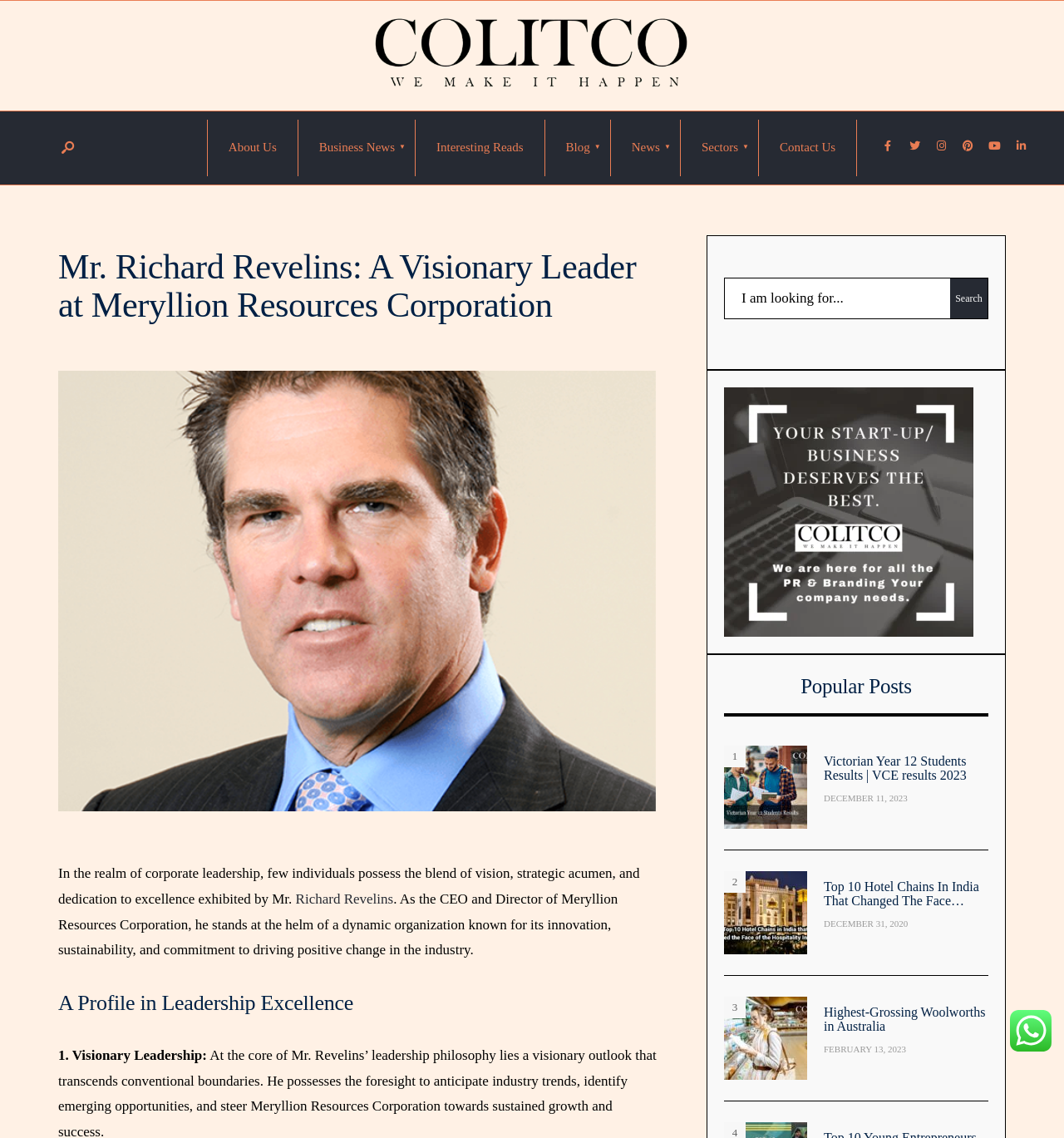Find and generate the main title of the webpage.

Mr. Richard Revelins: A Visionary Leader at Meryllion Resources Corporation